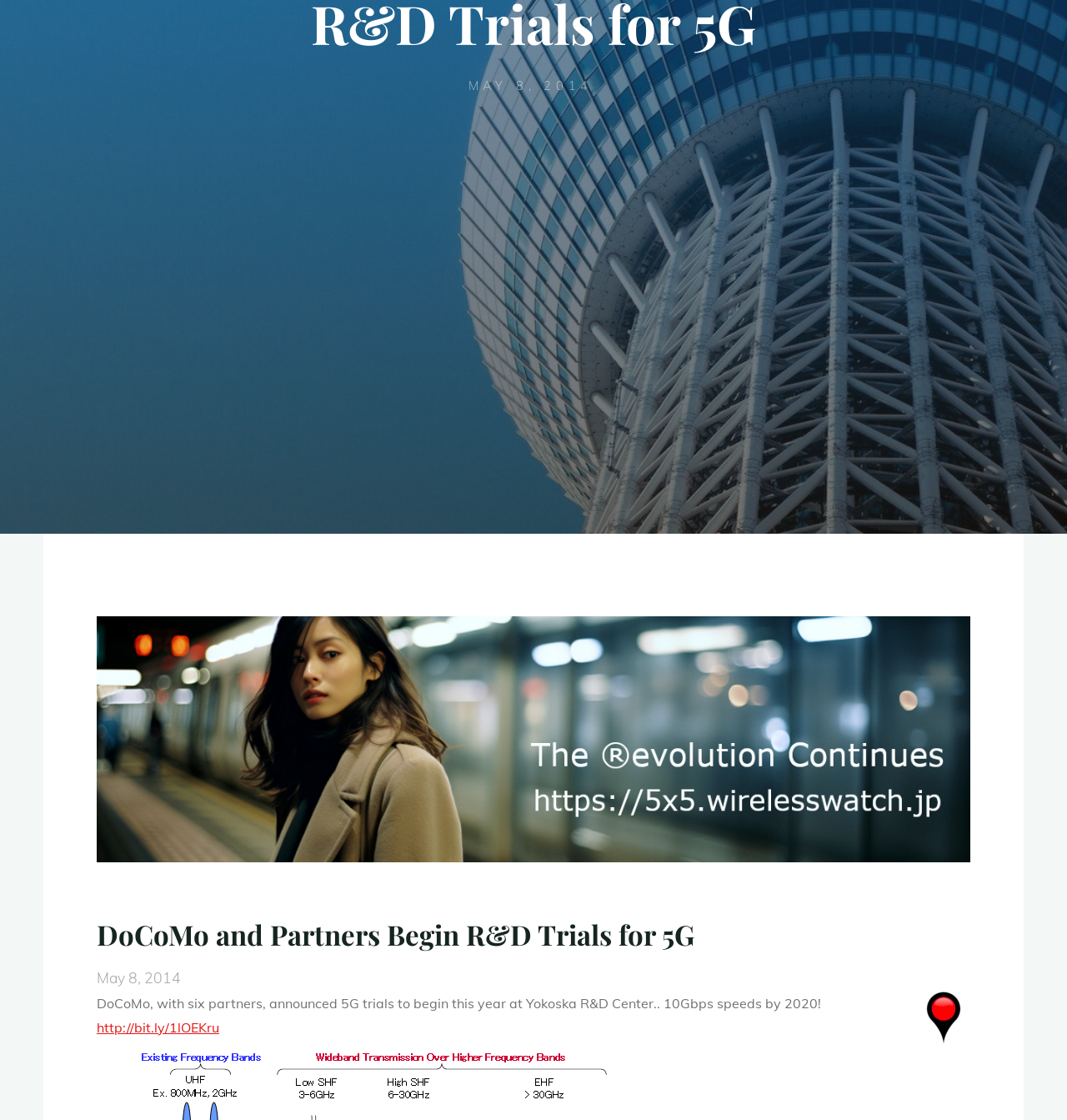Calculate the bounding box coordinates of the UI element given the description: "name="s"".

None